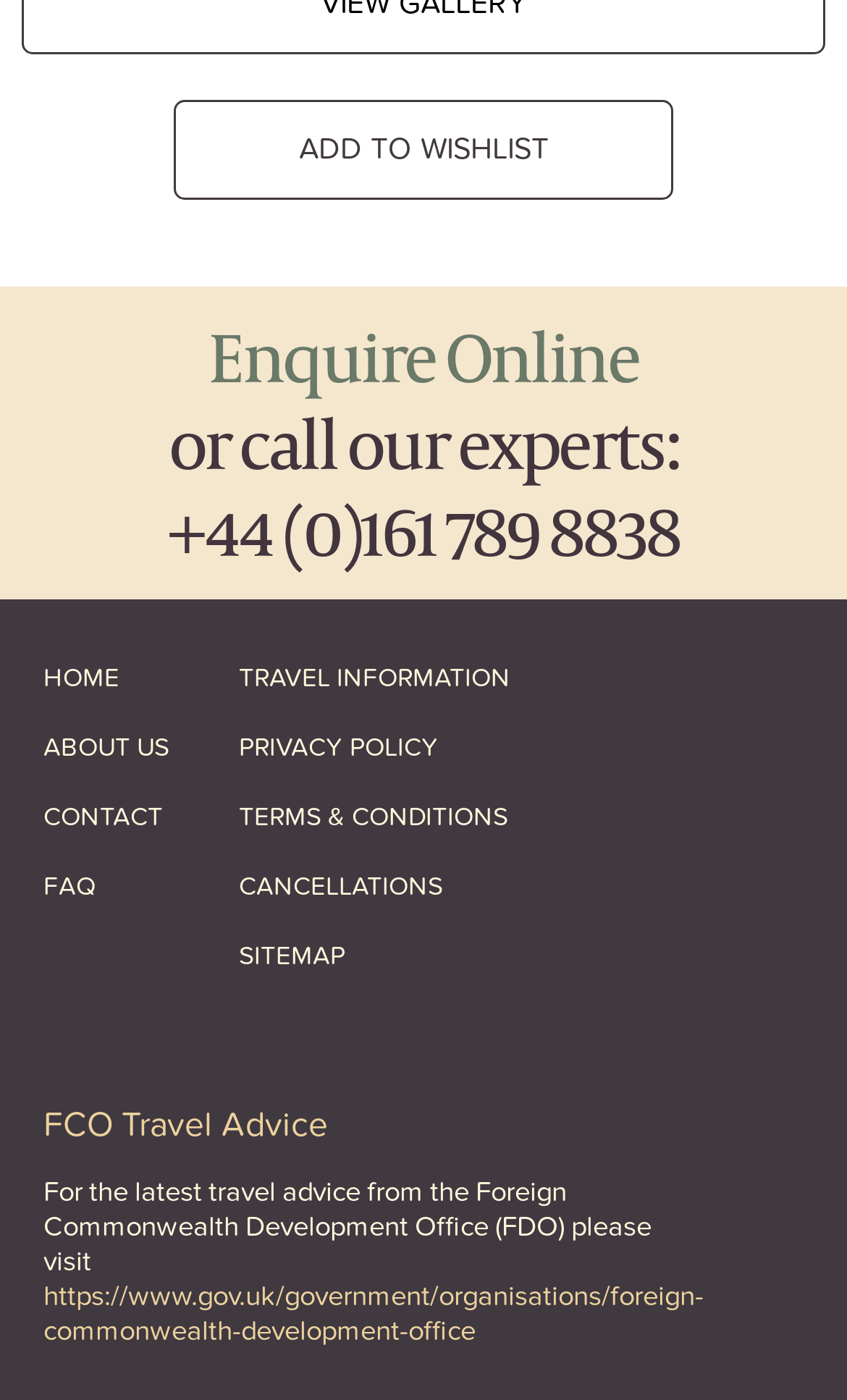What action can be performed on a product?
Based on the visual details in the image, please answer the question thoroughly.

I found the action by looking at the static text element with the text 'ADD TO WISHLIST' which is located near the top of the page.